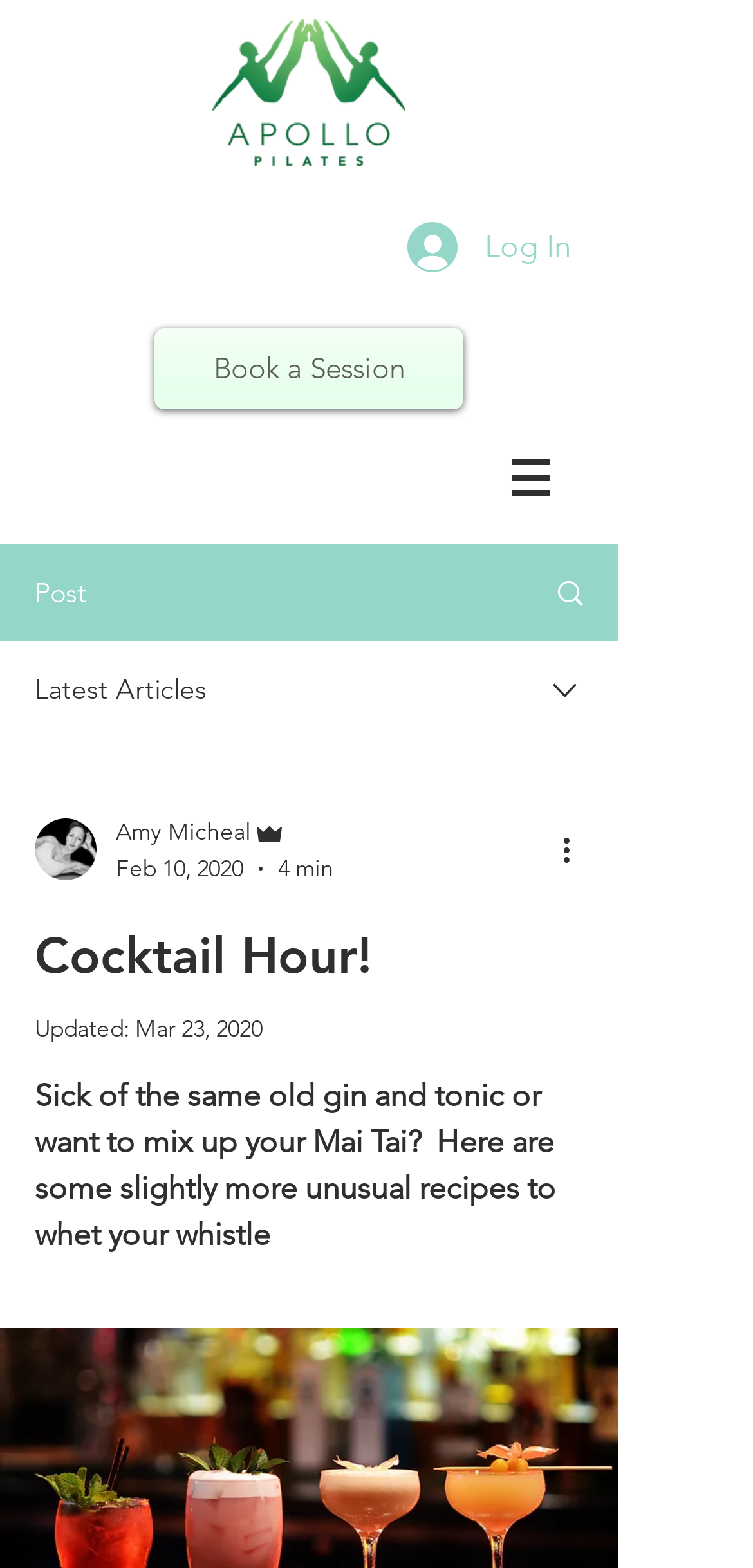What is the purpose of the button 'More actions'?
Utilize the image to construct a detailed and well-explained answer.

I inferred the purpose of the button 'More actions' by its name and the fact that it is a button element, suggesting that it is meant to be clicked to reveal more actions or options.